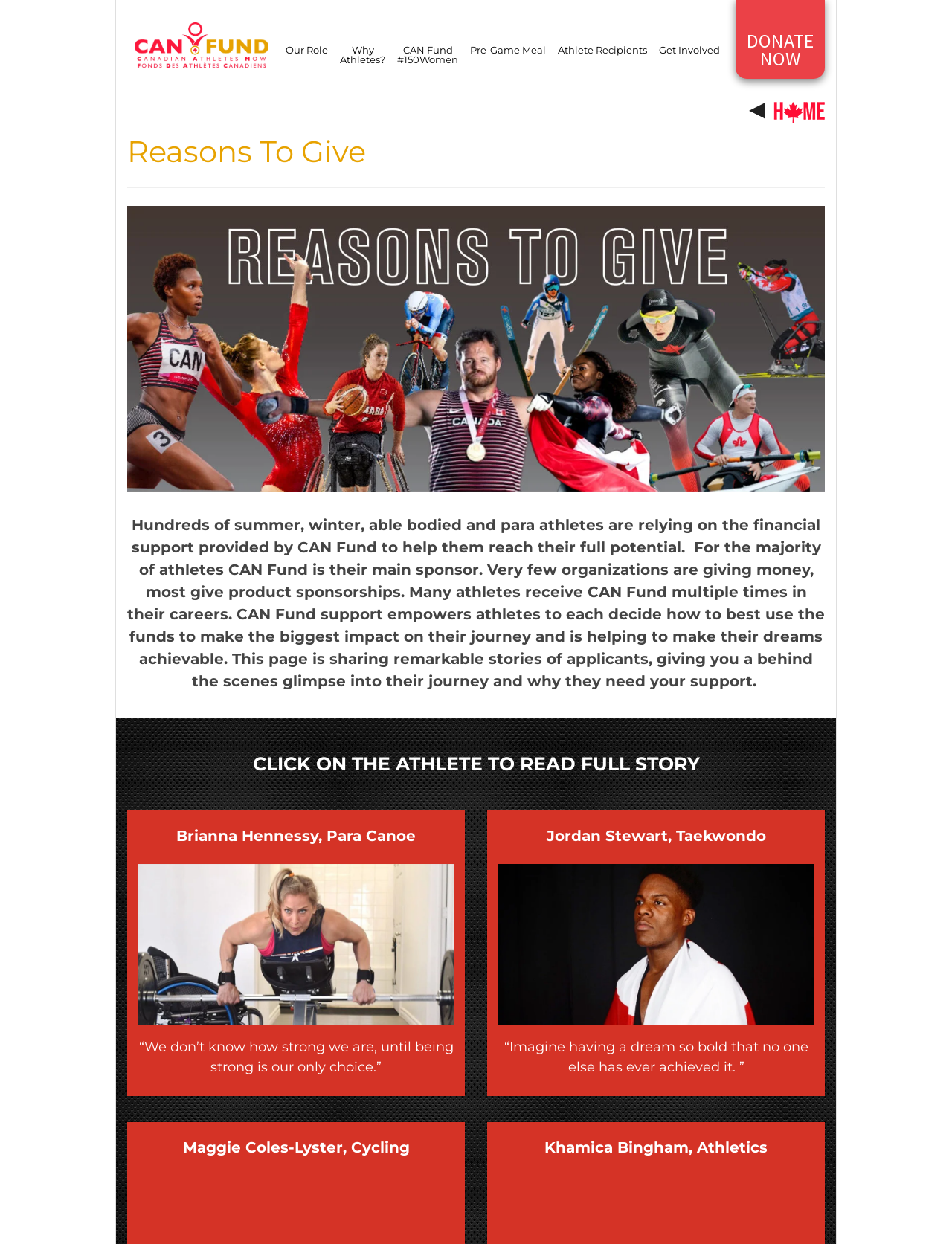How can one get involved with this organization?
Respond with a short answer, either a single word or a phrase, based on the image.

Get Involved link